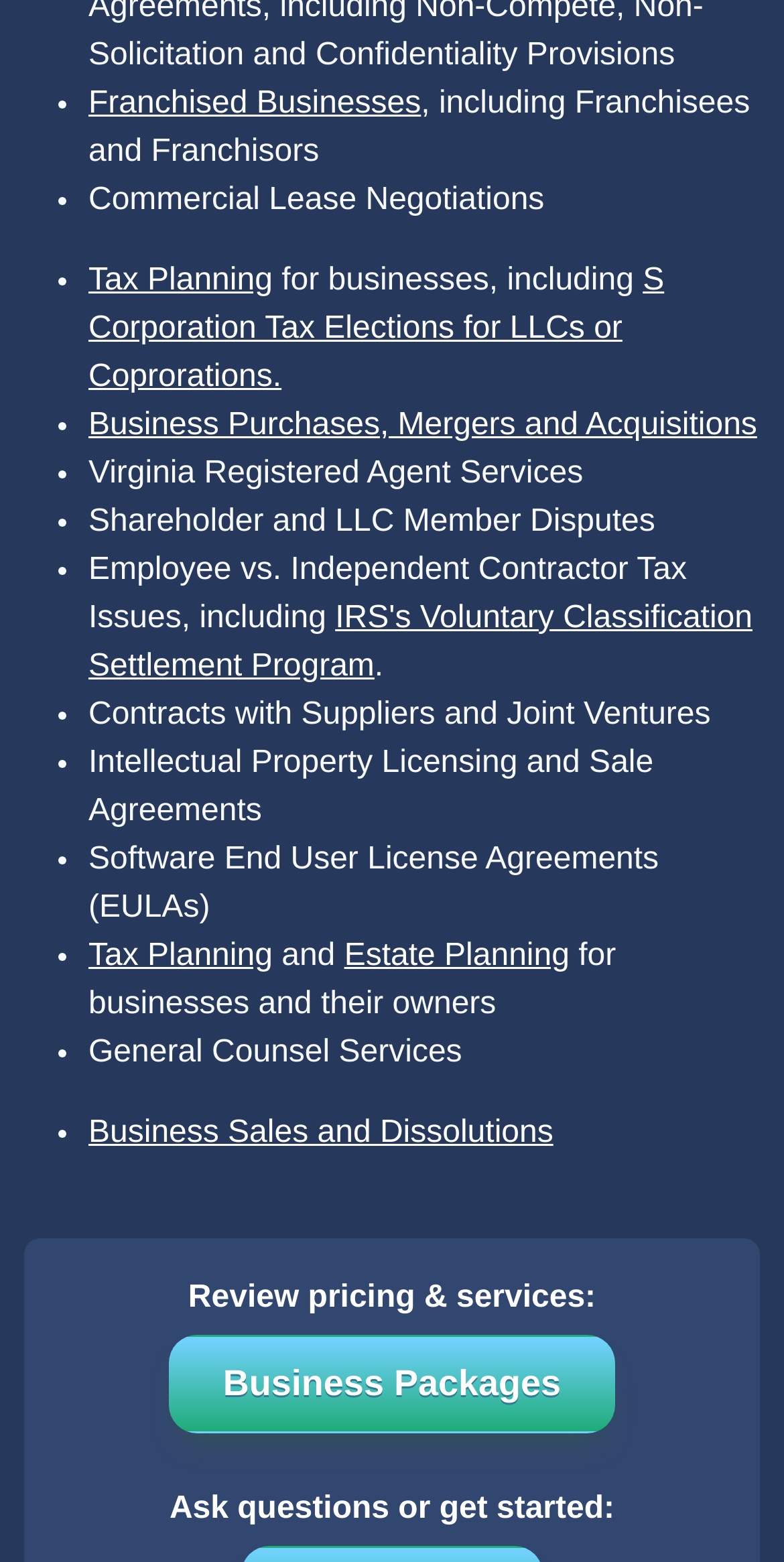What type of businesses are listed on this webpage?
Using the image, elaborate on the answer with as much detail as possible.

The webpage lists various types of businesses, including franchised businesses, commercial lease negotiations, tax planning, and more. The first link on the webpage is 'Franchised Businesses', indicating that this is one of the main categories of businesses listed.